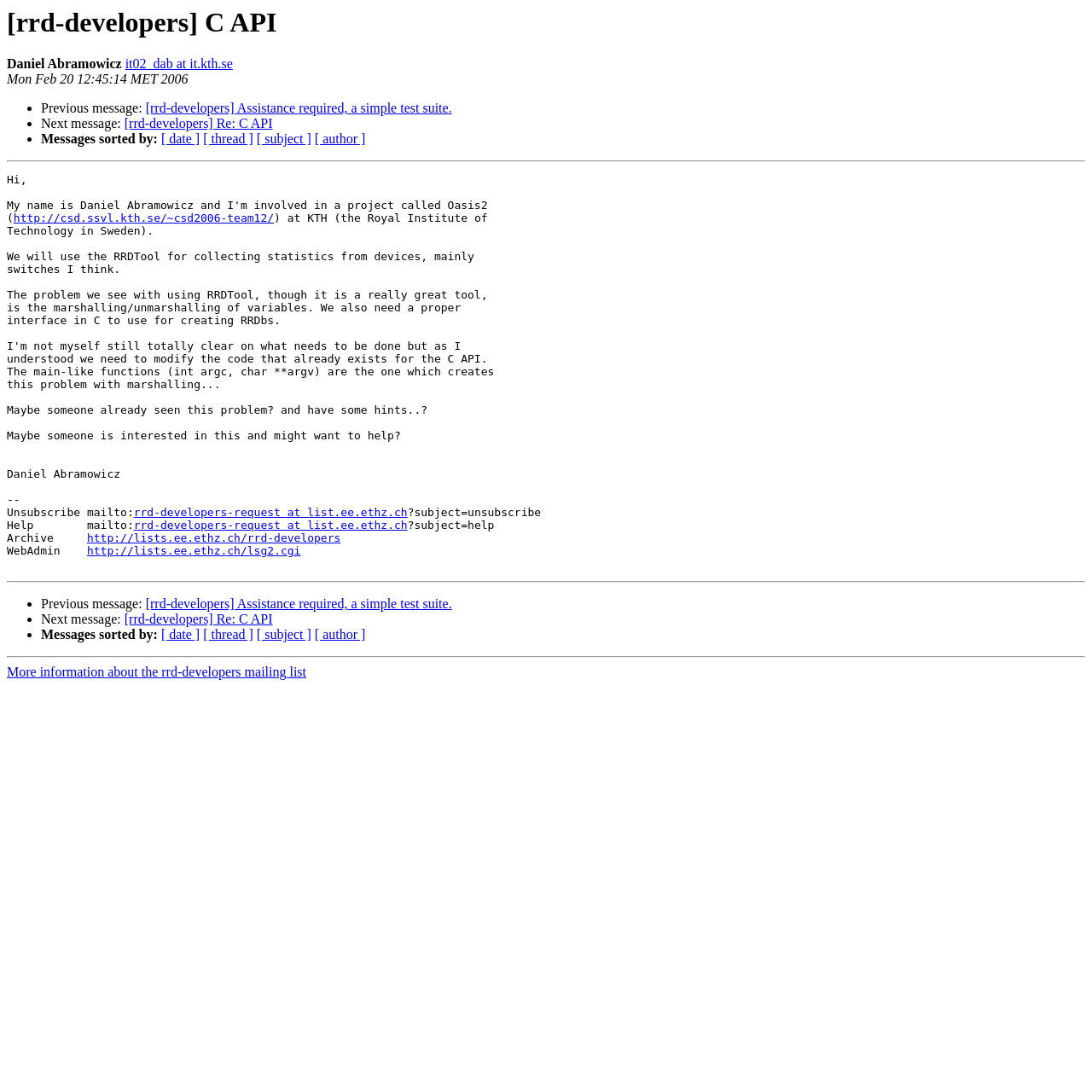Provide a single word or phrase to answer the given question: 
What are the options to sort messages by?

date, thread, subject, author